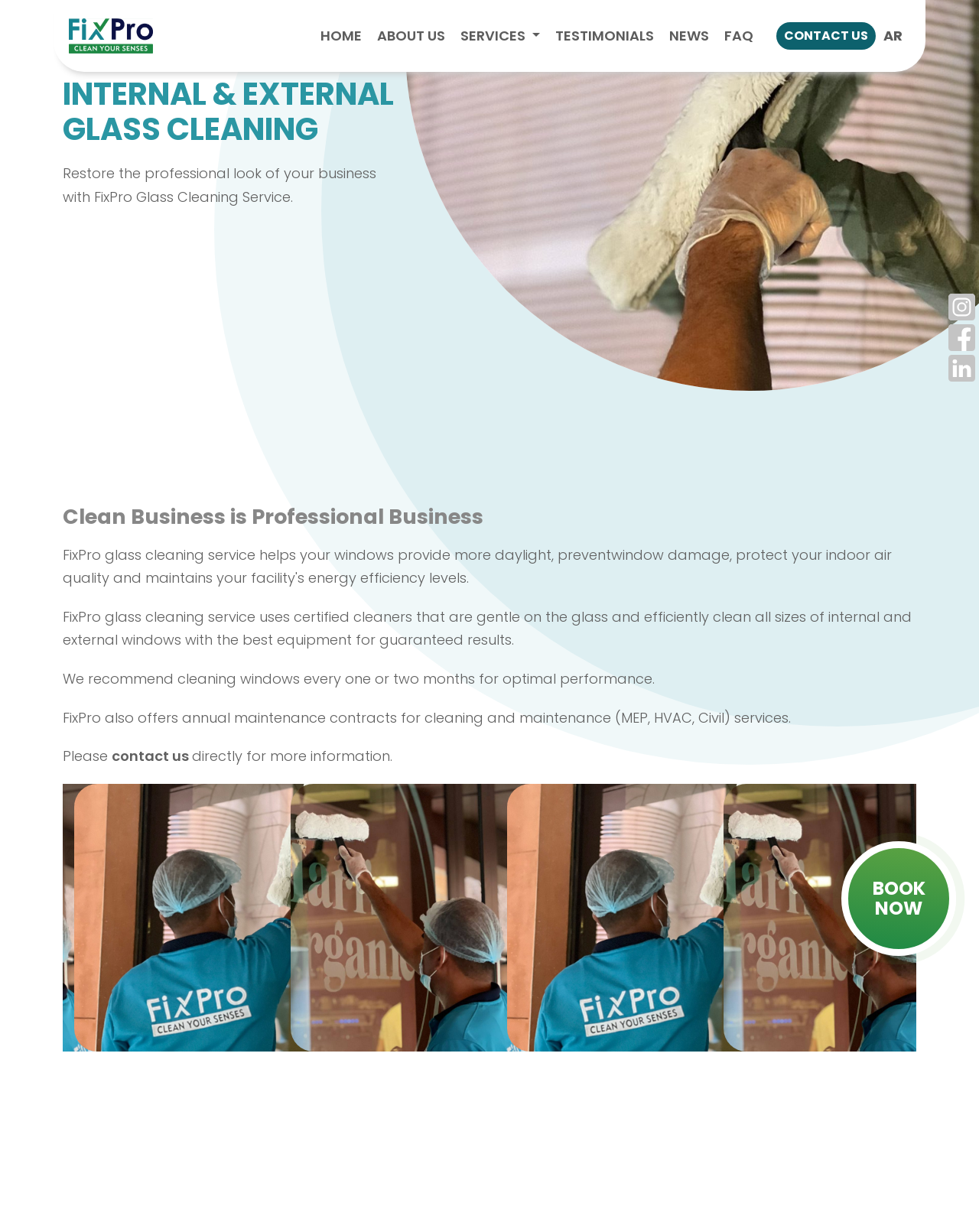Please identify the bounding box coordinates of the area that needs to be clicked to follow this instruction: "View the TESTIMONIALS".

[0.559, 0.014, 0.676, 0.044]